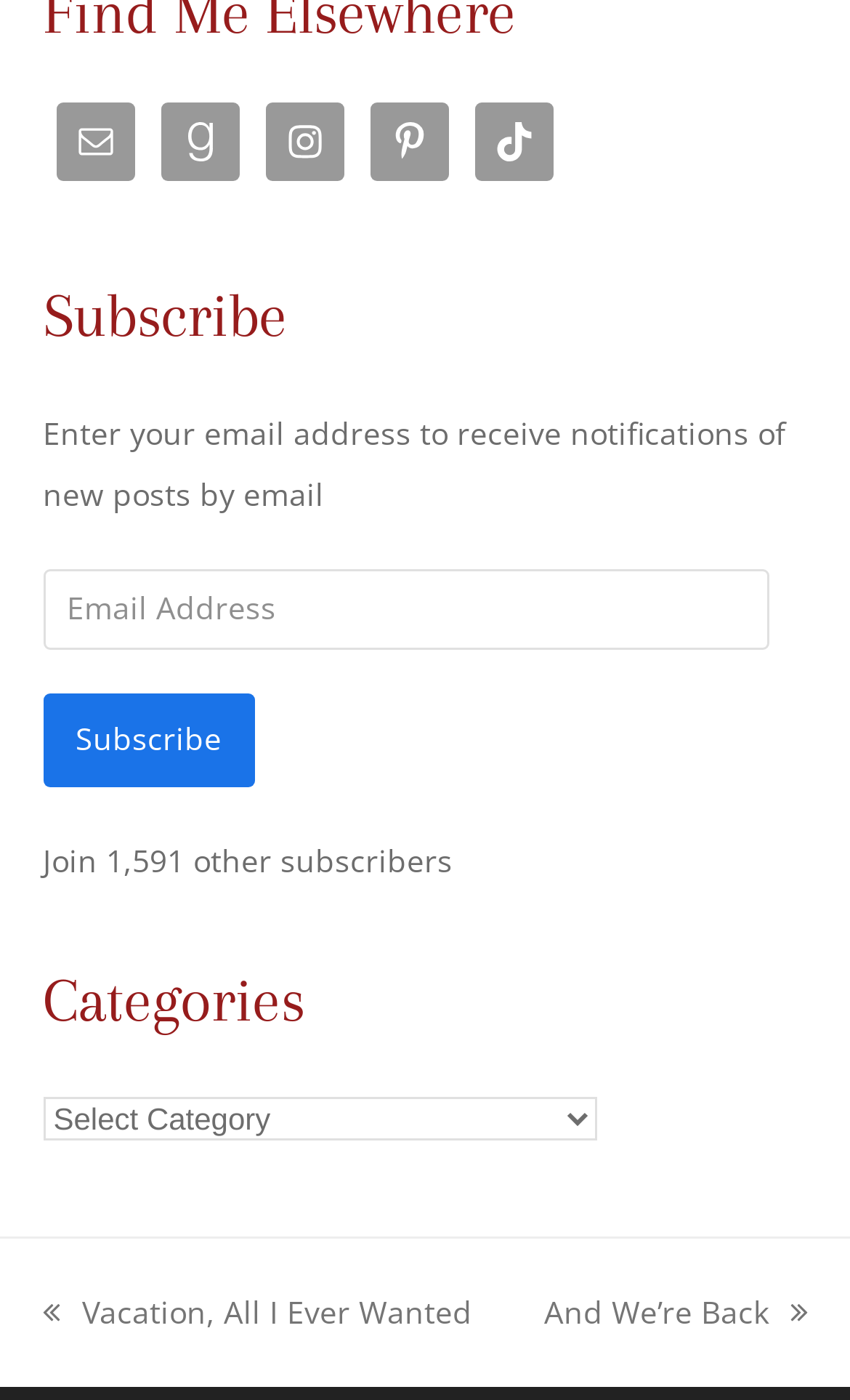Pinpoint the bounding box coordinates for the area that should be clicked to perform the following instruction: "Click the Email link".

[0.065, 0.072, 0.158, 0.129]